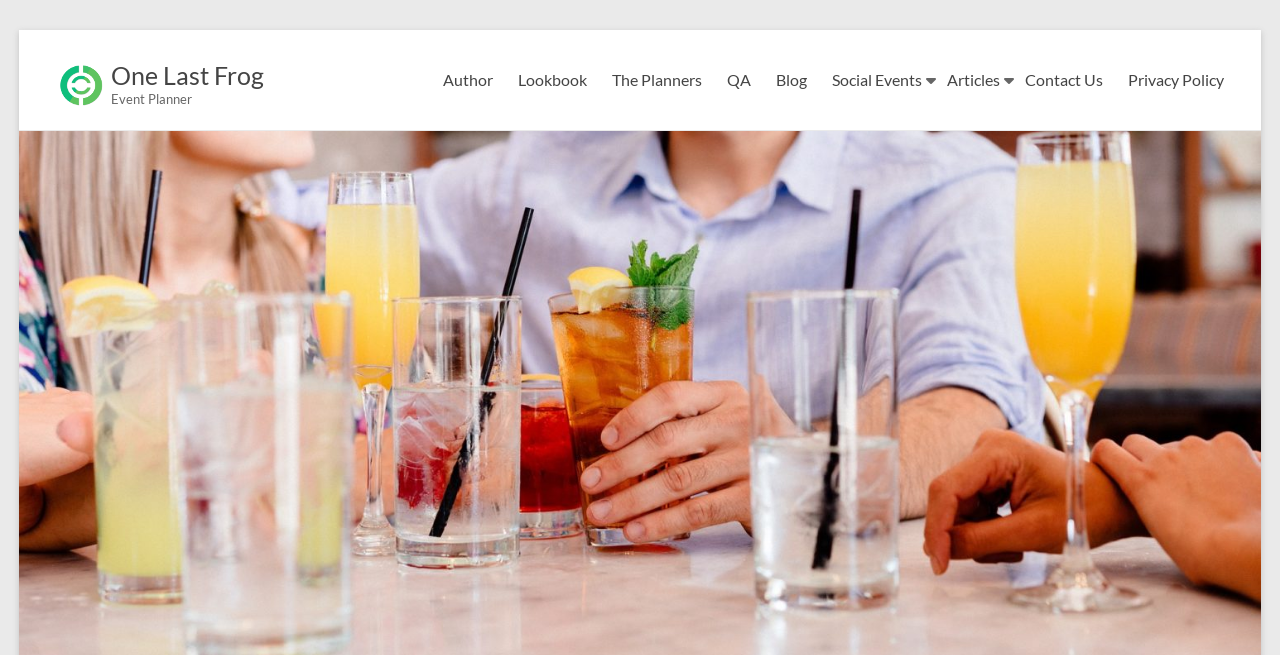How many navigation links are there?
From the screenshot, provide a brief answer in one word or phrase.

9